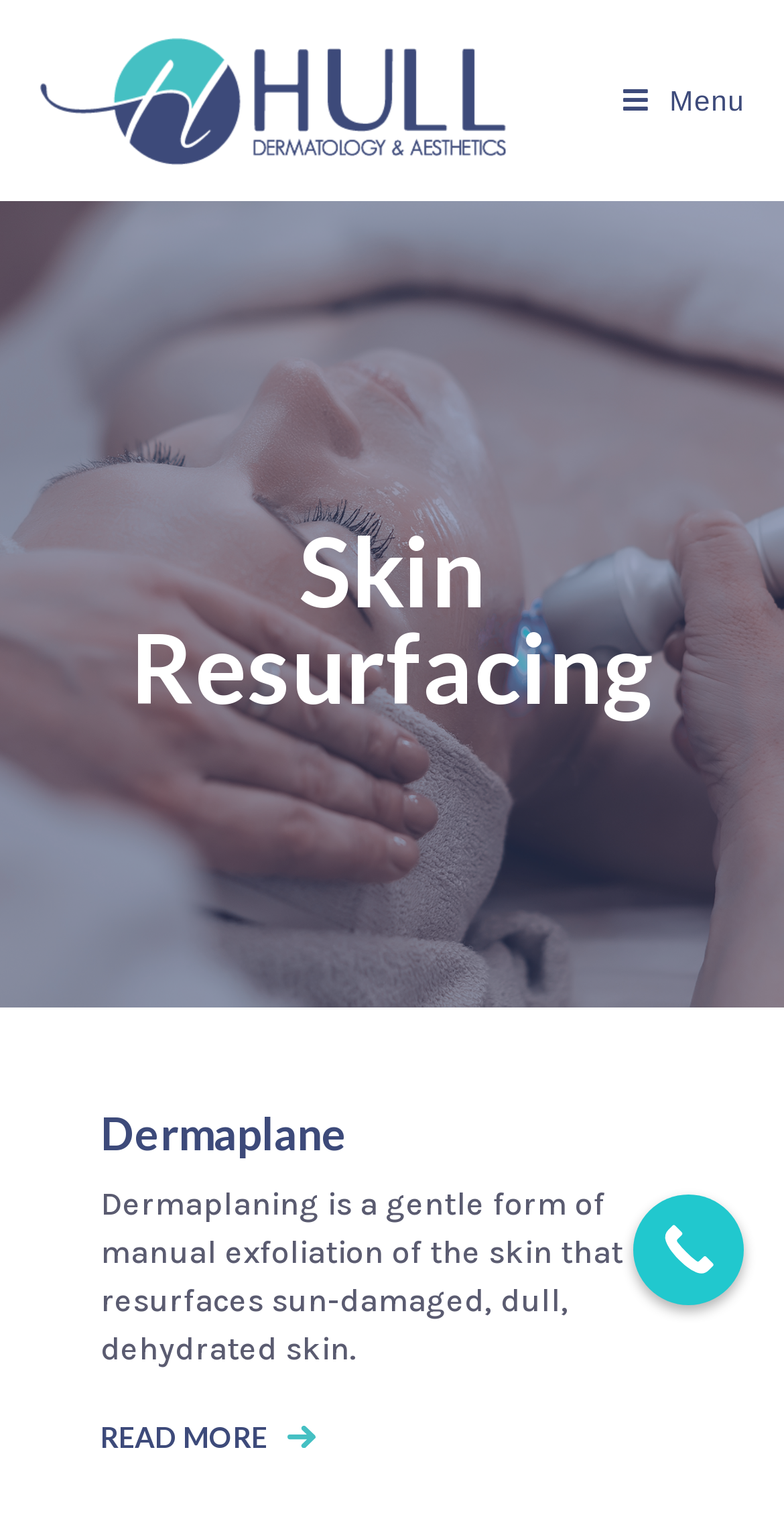Please give a succinct answer to the question in one word or phrase:
What is the button at the bottom of the page for?

Call Now